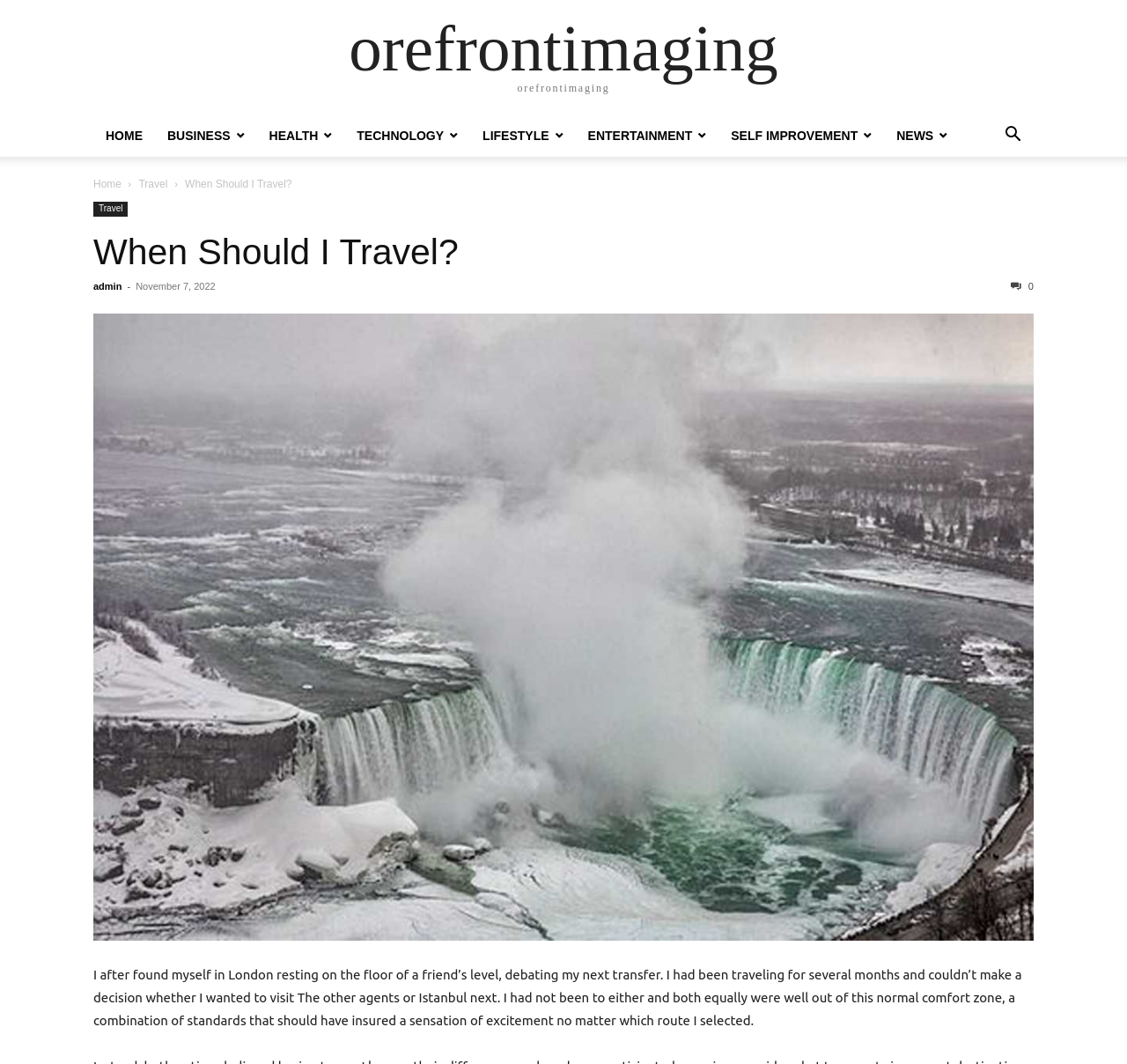Point out the bounding box coordinates of the section to click in order to follow this instruction: "click on HOME".

[0.083, 0.121, 0.138, 0.134]